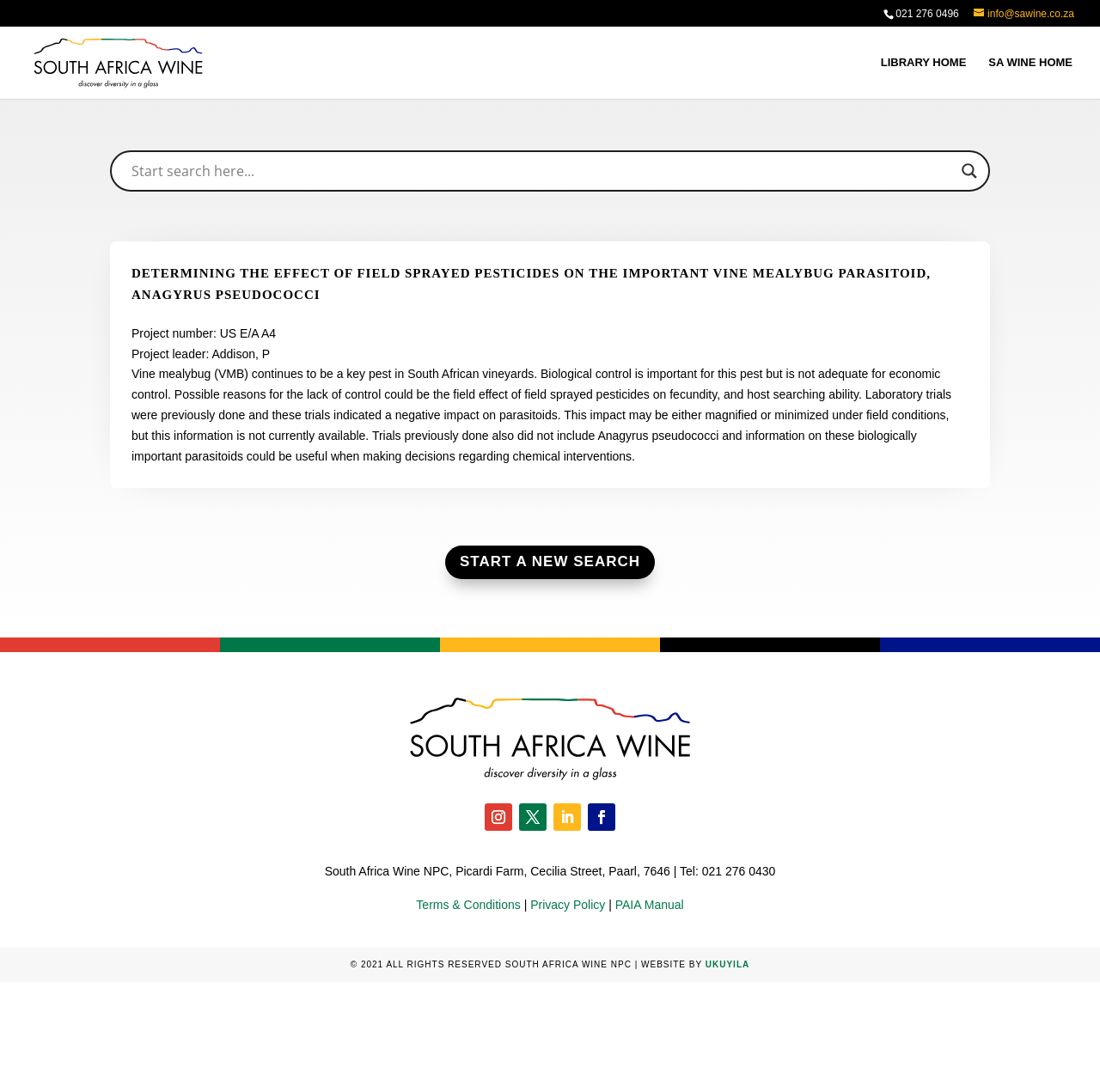What is the title of the research project? Using the information from the screenshot, answer with a single word or phrase.

DETERMINING THE EFFECT OF FIELD SPRAYED PESTICIDES ON THE IMPORTANT VINE MEALYBUG PARASITOID, ANAGYRUS PSEUDOCOCCI